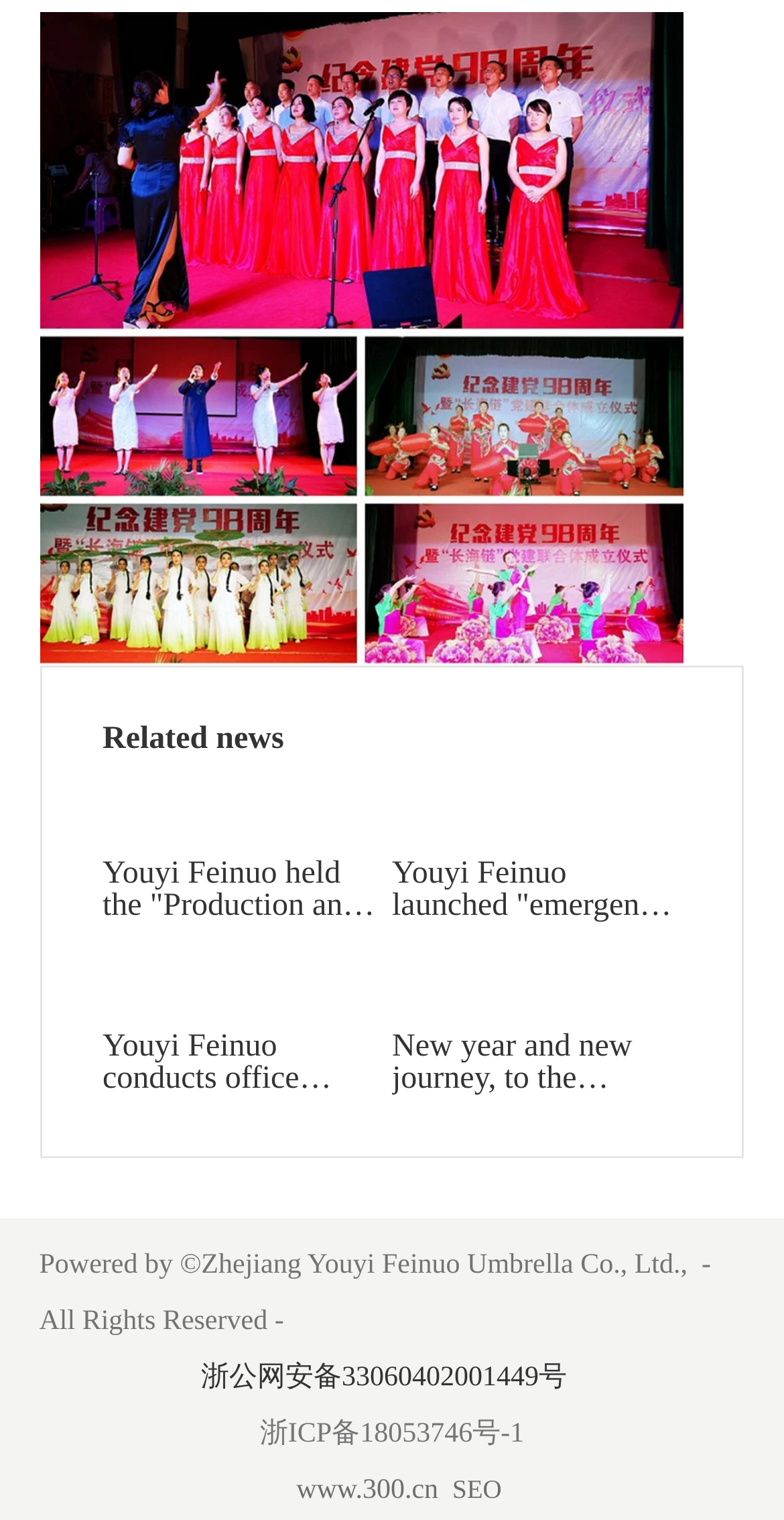Identify the bounding box coordinates of the section to be clicked to complete the task described by the following instruction: "Click on '浙公网安备33060402001449号'". The coordinates should be four float numbers between 0 and 1, formatted as [left, top, right, bottom].

[0.256, 0.896, 0.723, 0.916]